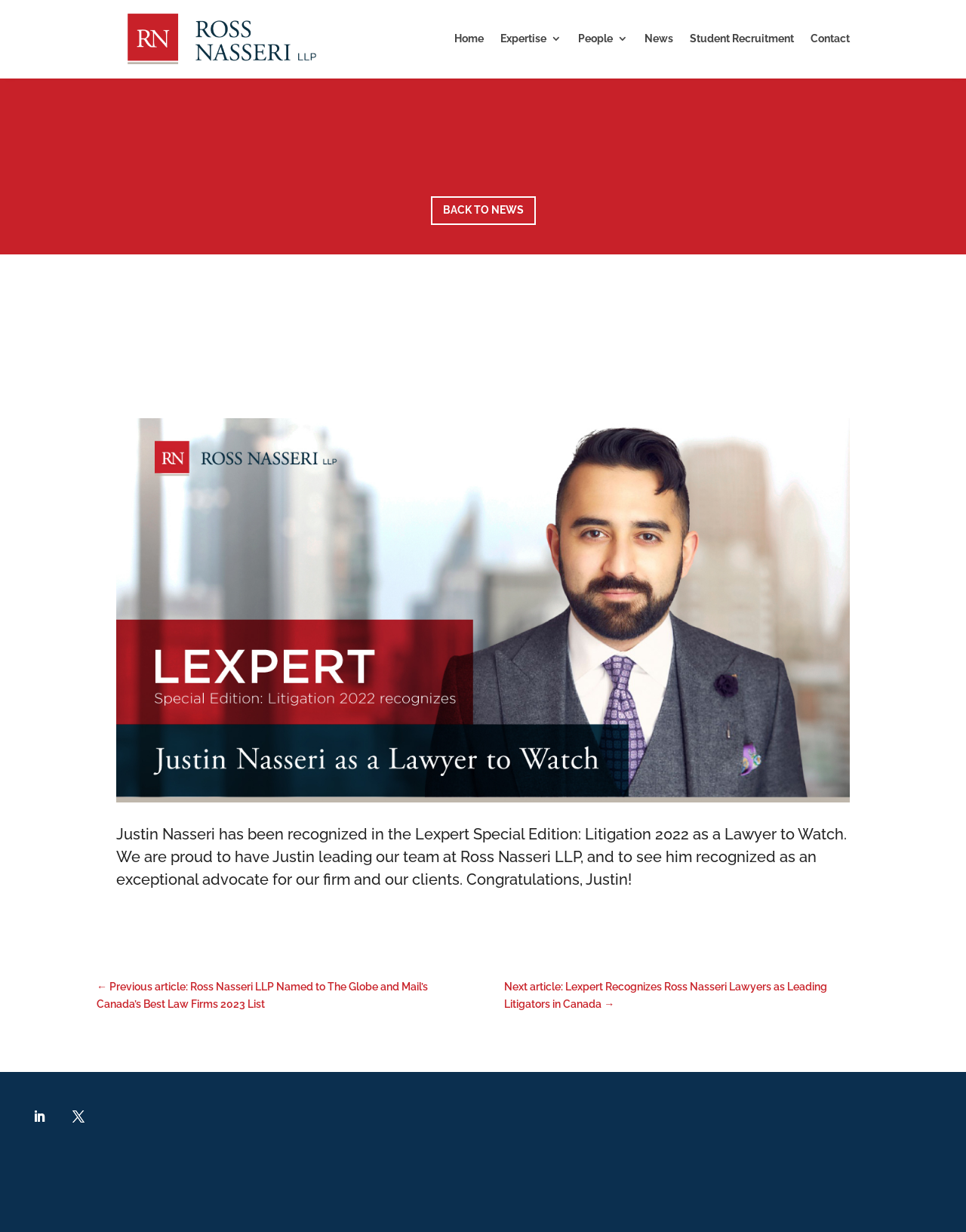Locate the bounding box coordinates of the clickable region to complete the following instruction: "Contact the law firm."

[0.839, 0.007, 0.88, 0.057]